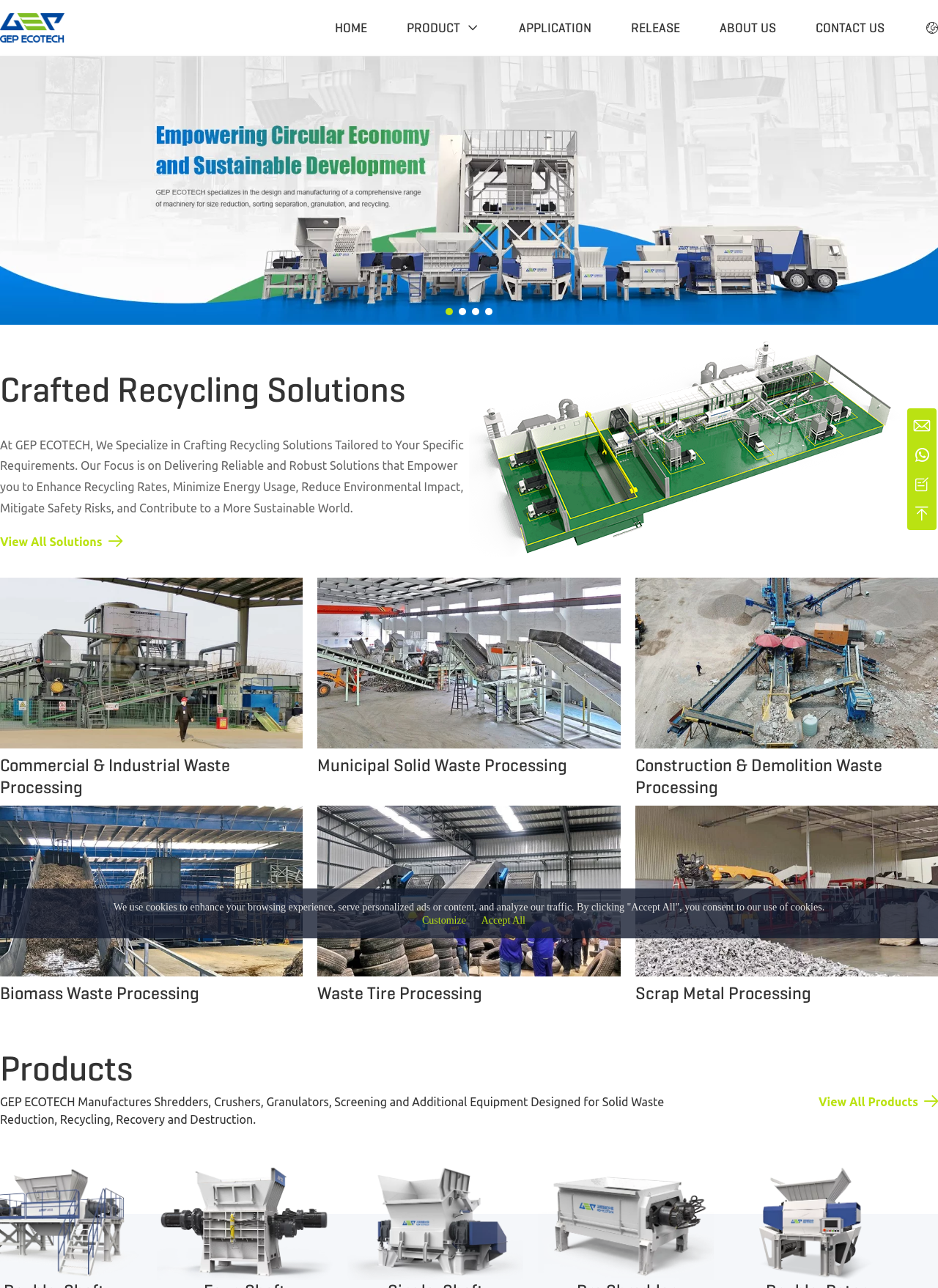Pinpoint the bounding box coordinates for the area that should be clicked to perform the following instruction: "View Shredder Machine".

[0.014, 0.068, 0.122, 0.081]